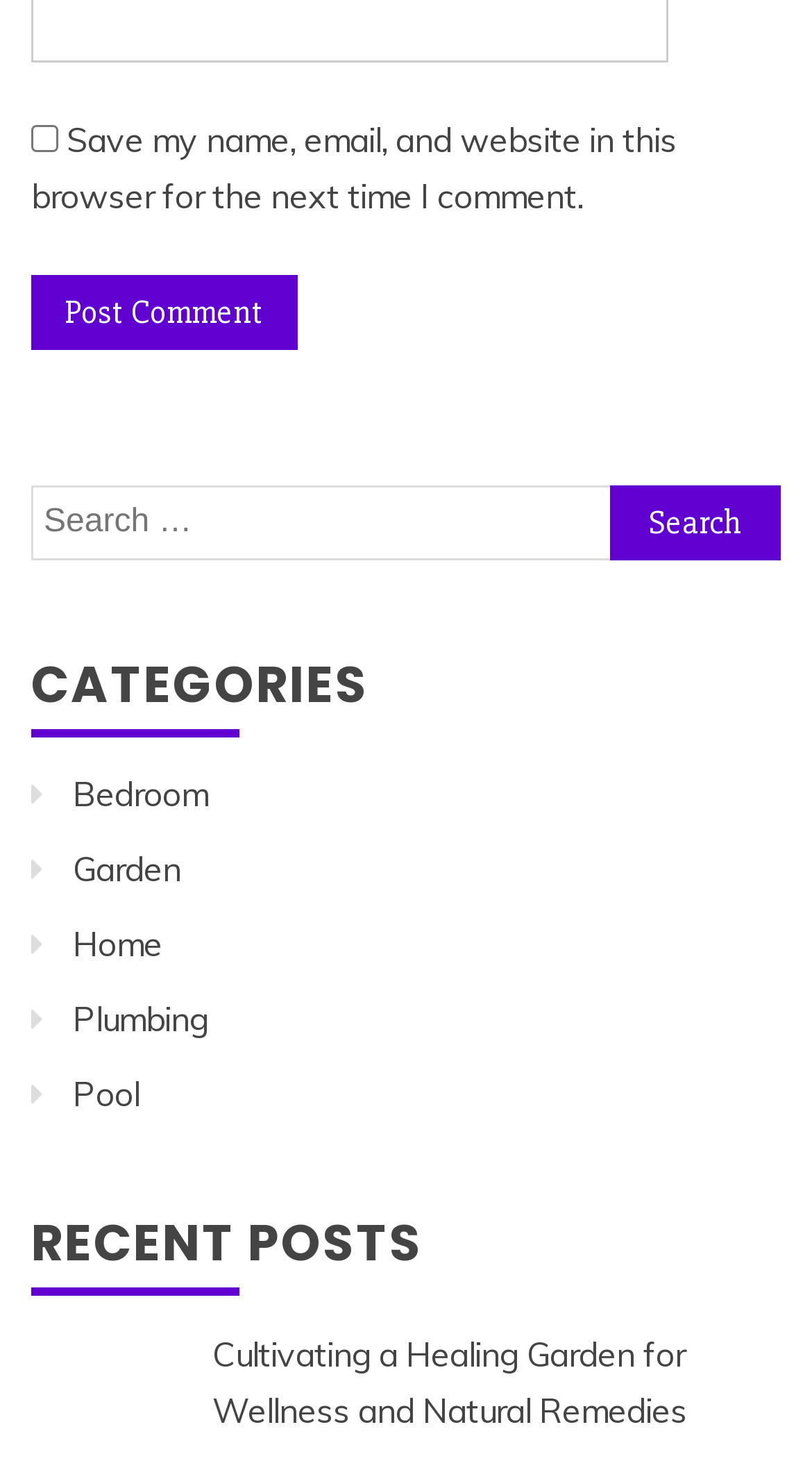Provide a one-word or short-phrase response to the question:
How many buttons are on the page?

3